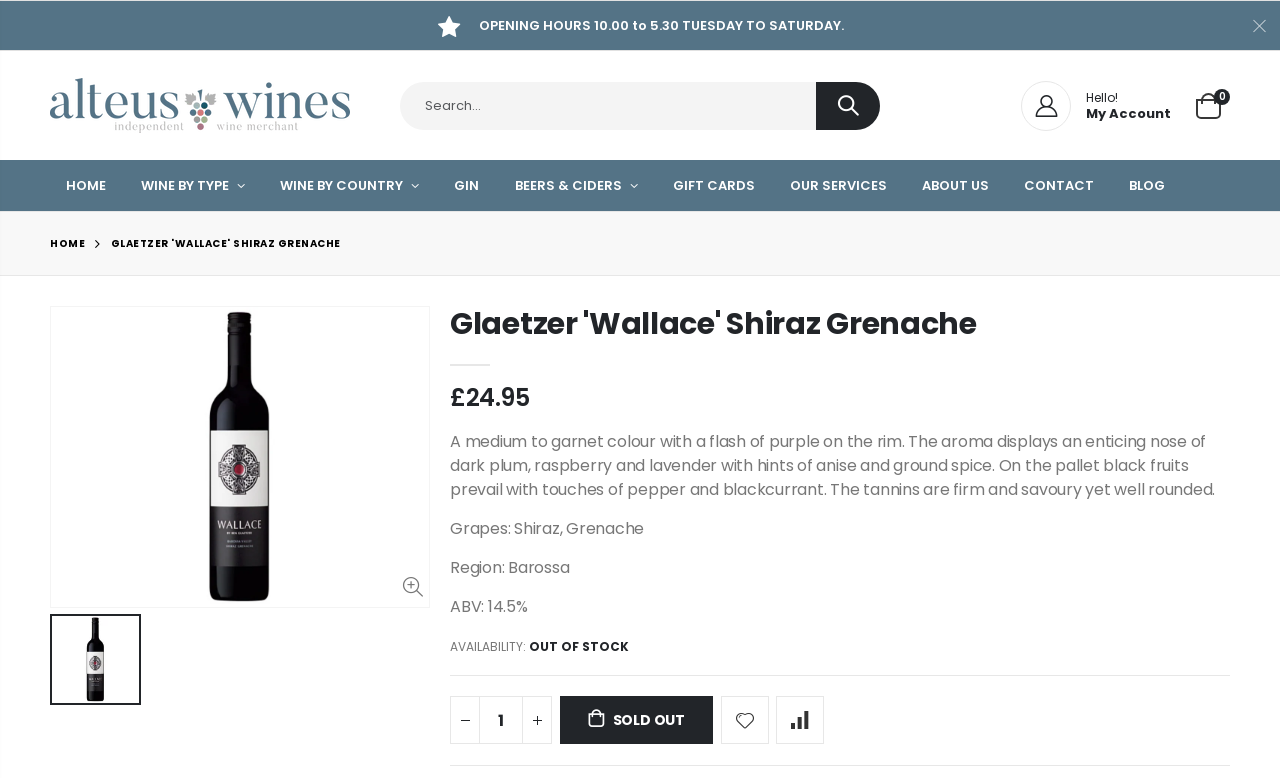What is the region of Glaetzer 'Wallace' Shiraz Grenache?
Using the image, respond with a single word or phrase.

Barossa